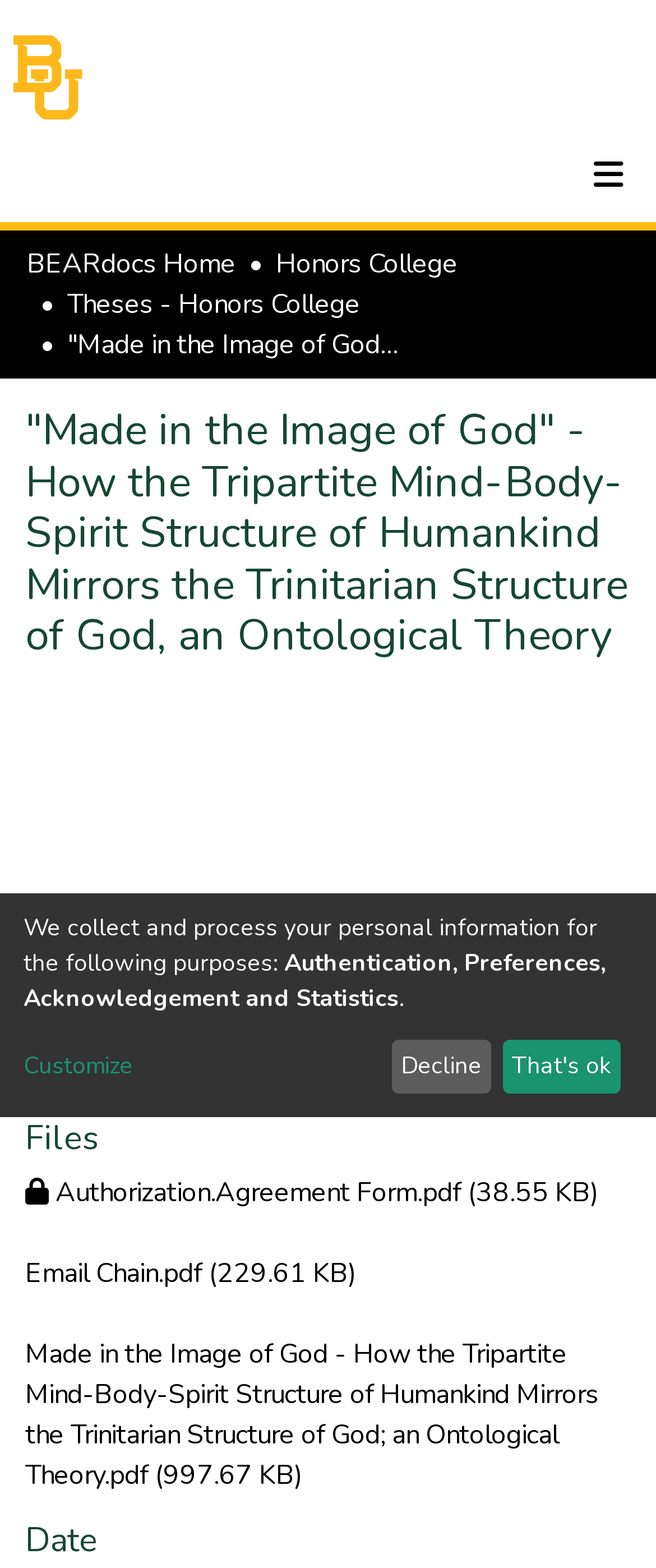Pinpoint the bounding box coordinates for the area that should be clicked to perform the following instruction: "Search for a repository".

[0.556, 0.099, 0.621, 0.124]